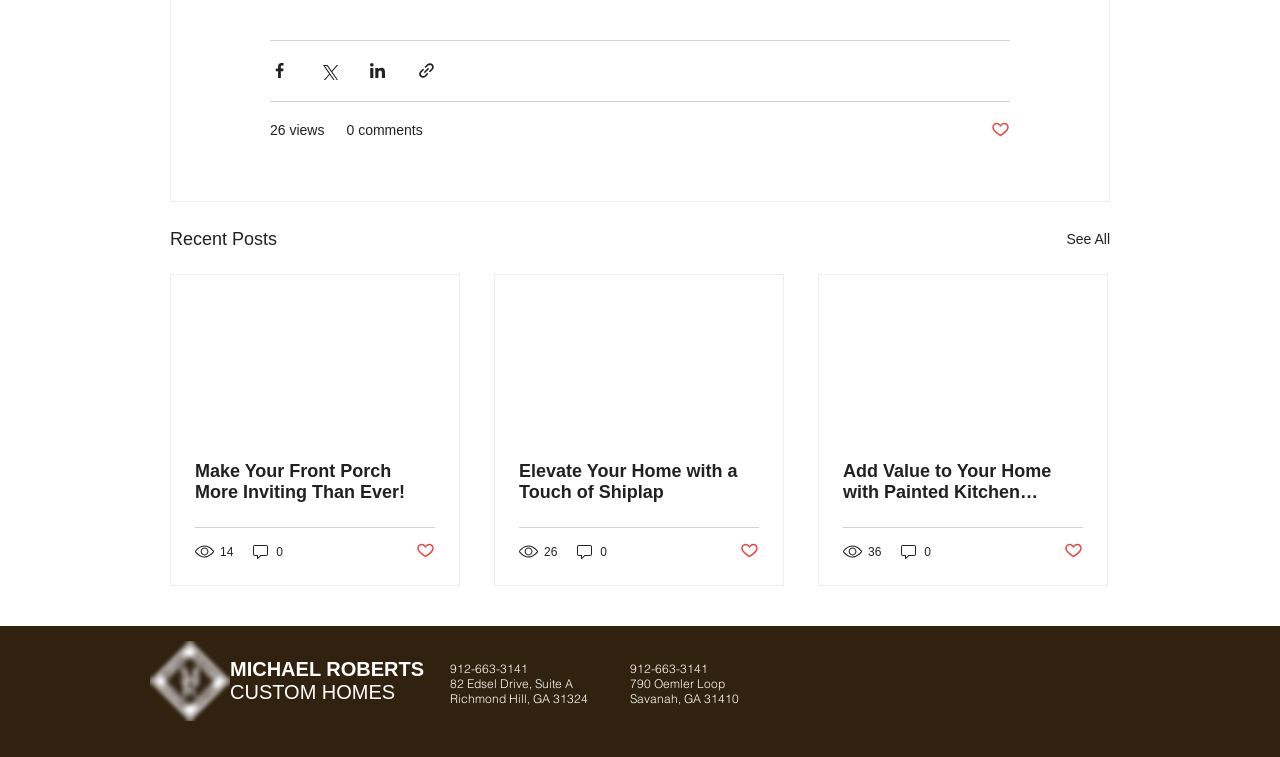Respond to the following query with just one word or a short phrase: 
What is the company name displayed at the top of the webpage?

MICHAEL ROBERTS CUSTOM HOMES